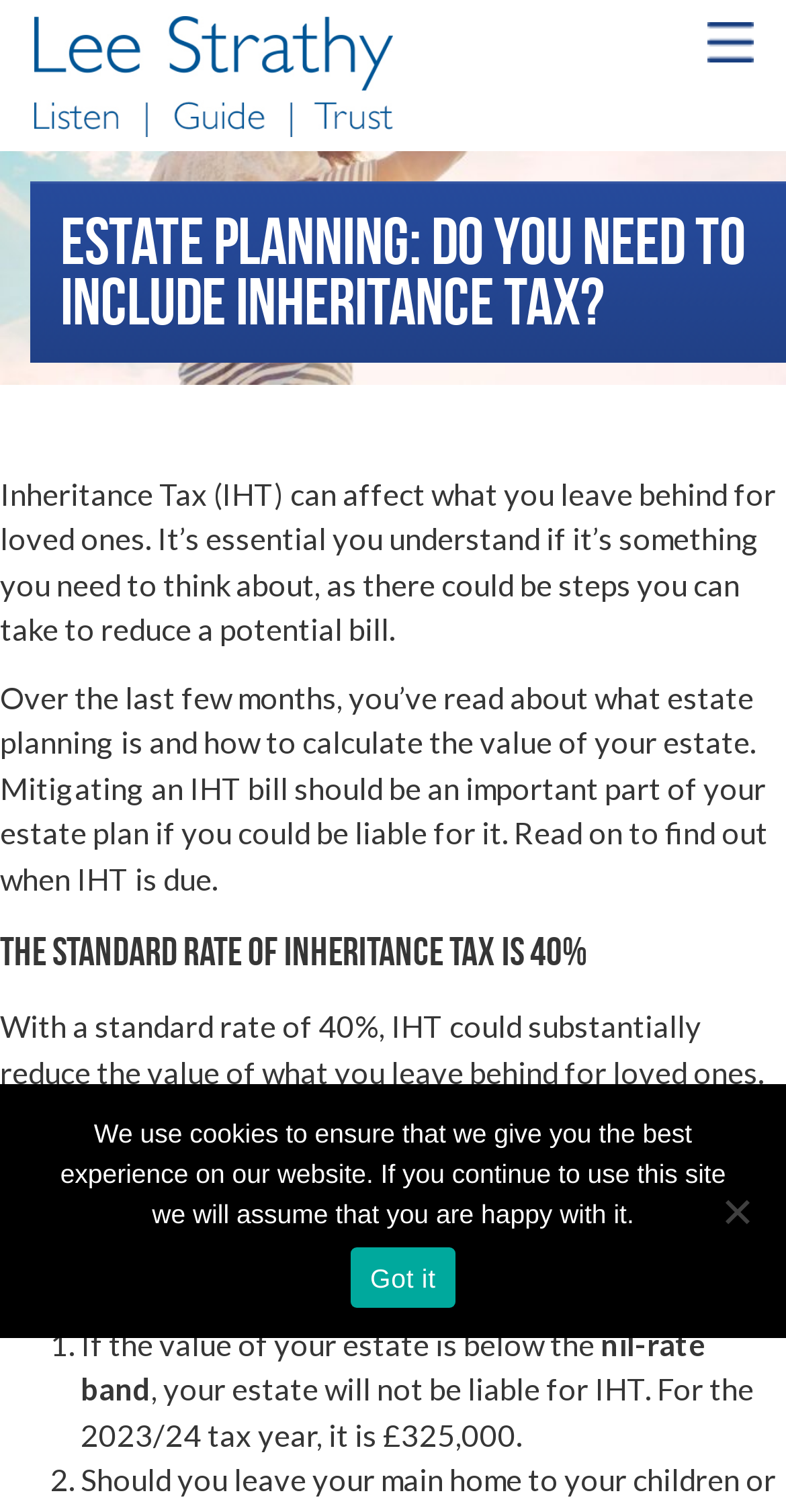Please find the main title text of this webpage.

ESTATE PLANNING: DO YOU NEED TO INCLUDE INHERITANCE TAX?